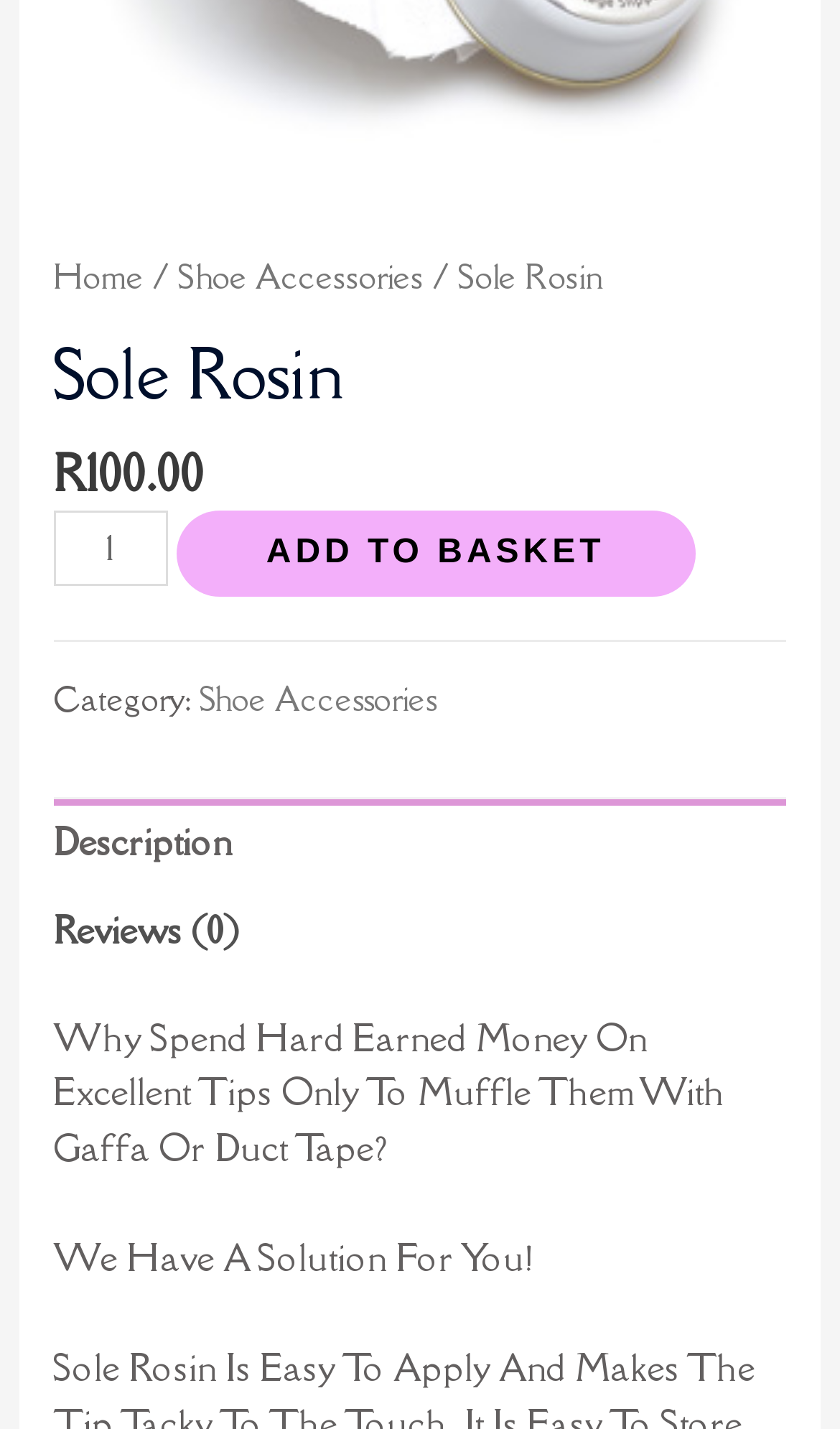Determine the bounding box for the UI element that matches this description: "Description".

[0.063, 0.559, 0.937, 0.621]